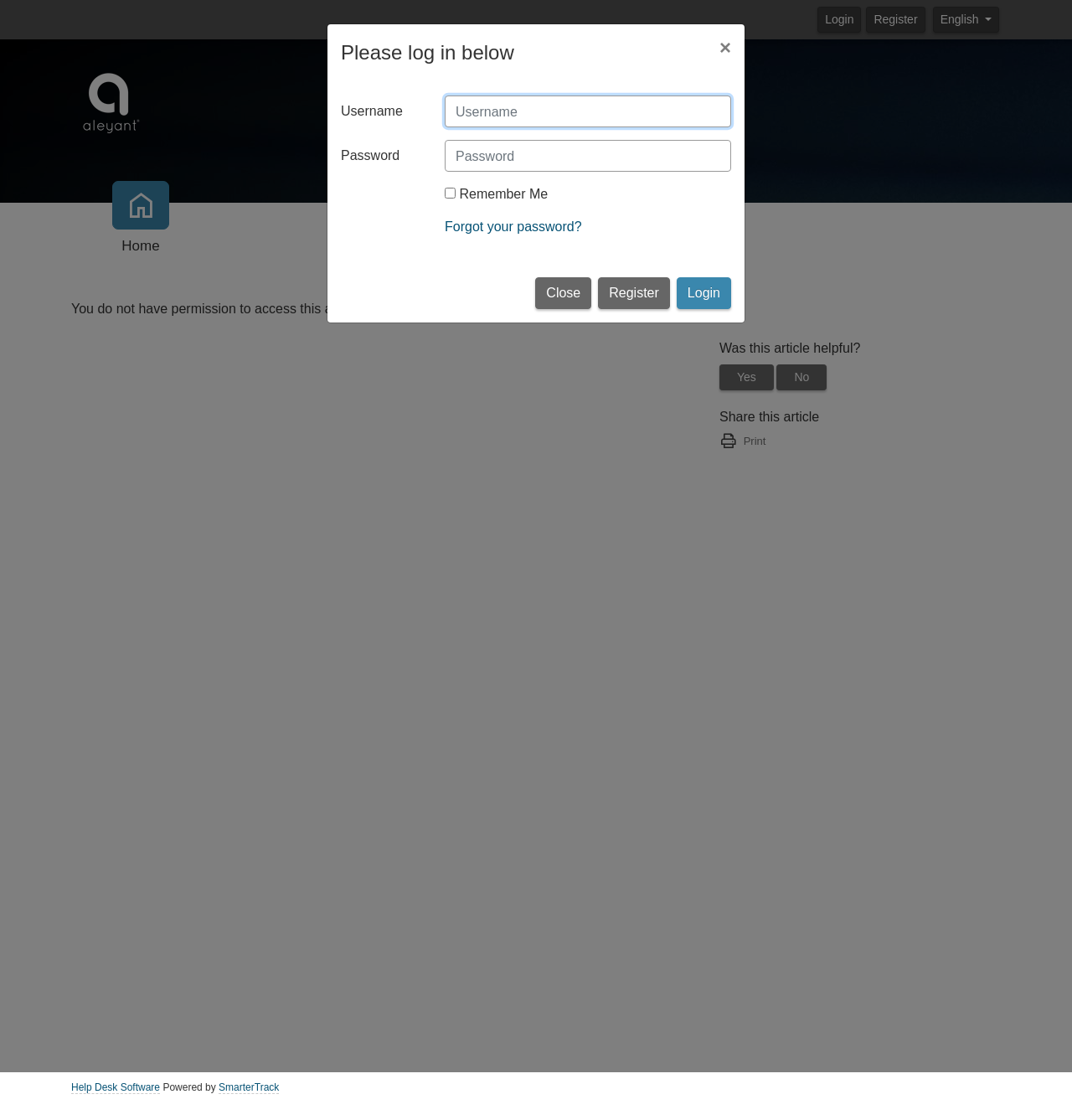Please determine the bounding box coordinates for the UI element described as: "Forgot your password?".

[0.415, 0.195, 0.543, 0.209]